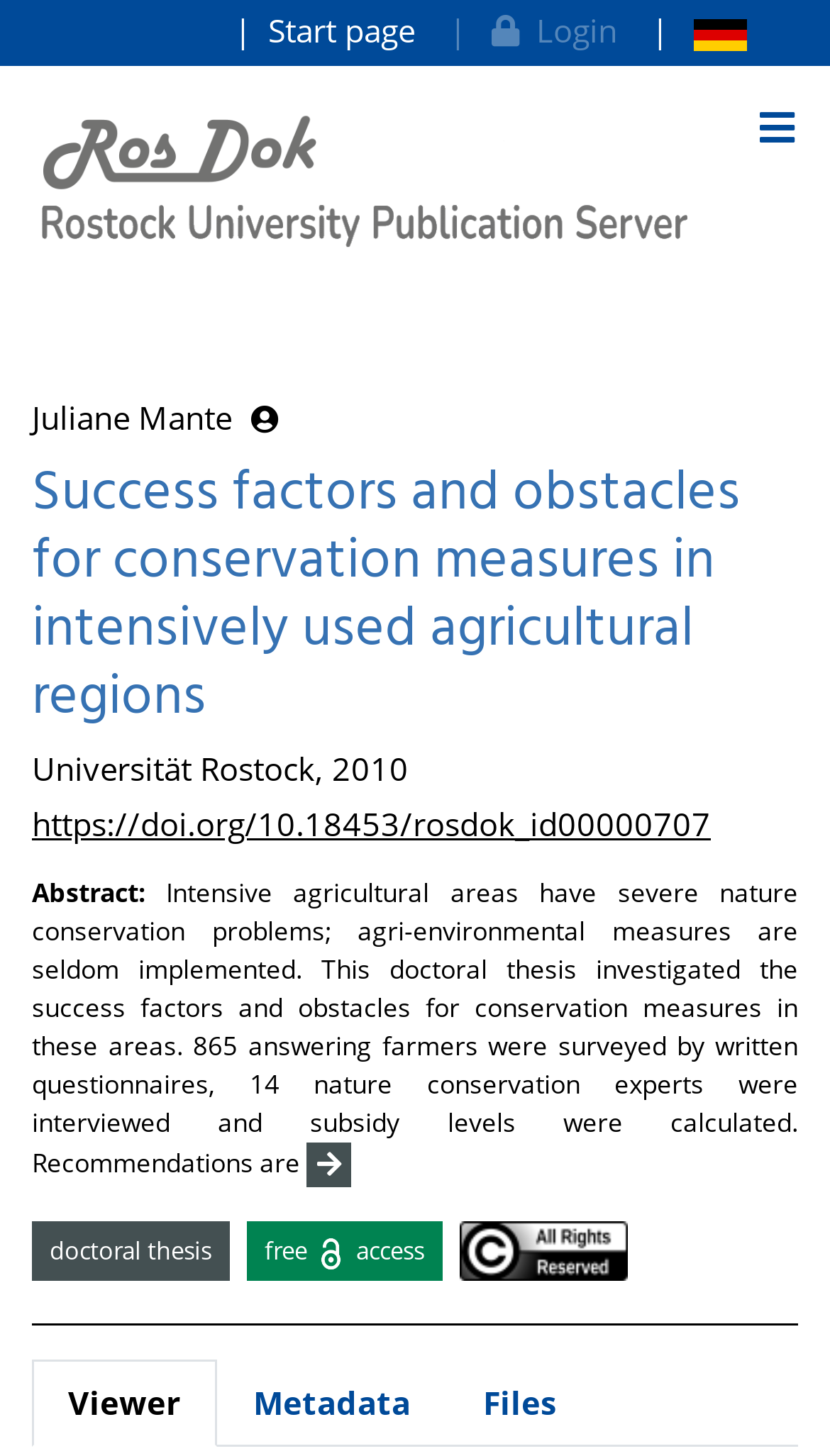Please identify the bounding box coordinates of the clickable region that I should interact with to perform the following instruction: "Login". The coordinates should be expressed as four float numbers between 0 and 1, i.e., [left, top, right, bottom].

[0.521, 0.0, 0.764, 0.042]